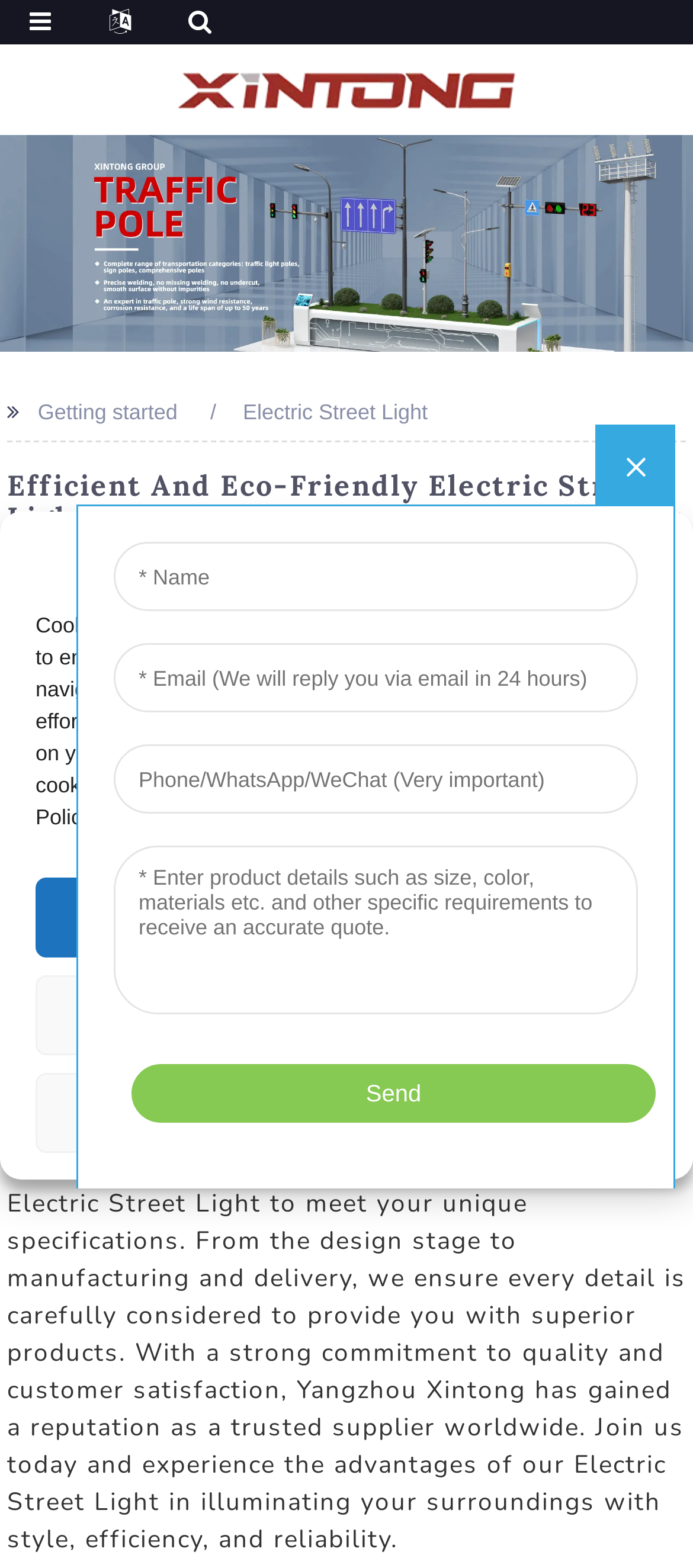Given the content of the image, can you provide a detailed answer to the question?
What is the company's logo?

The company's logo is the 'xintong-logo' image, which is a figure element with a bounding box at [0.257, 0.047, 0.743, 0.069]. This logo is likely a visual representation of the company's brand identity.